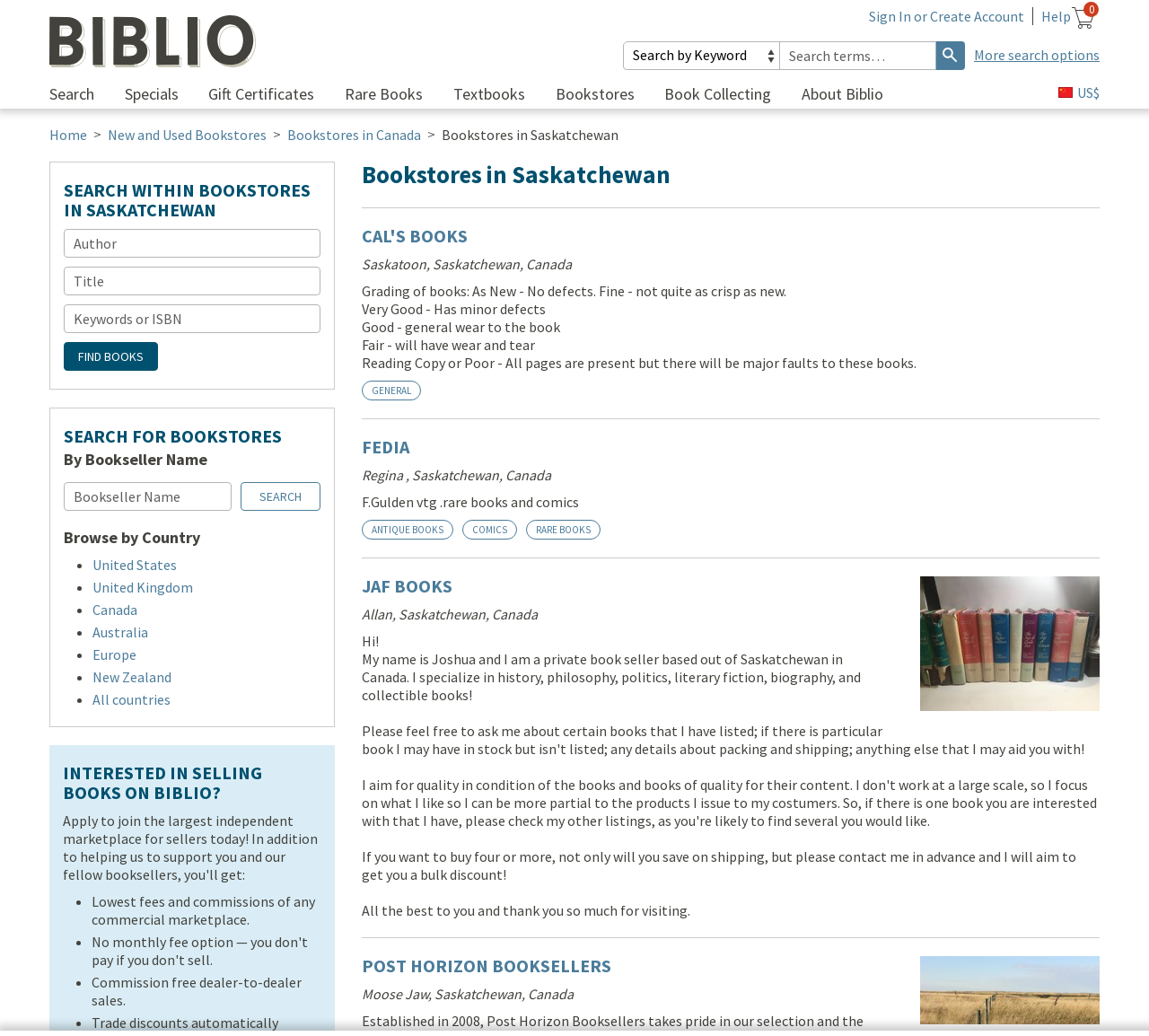Please determine the bounding box coordinates of the element's region to click for the following instruction: "Search for bookstores in Saskatchewan".

[0.055, 0.333, 0.138, 0.36]